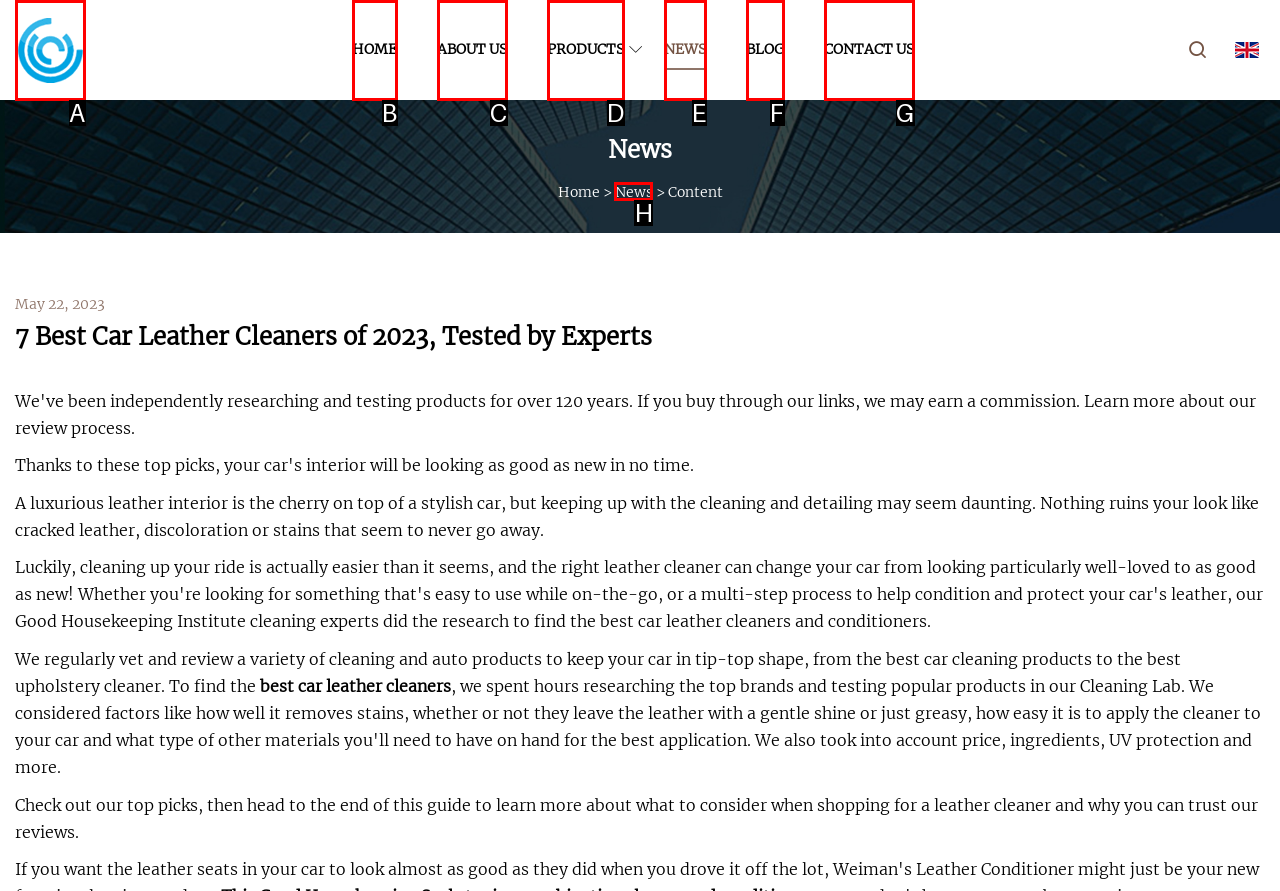Using the given description: Changzhou PeakPoint Innovations Co.,Ltd, identify the HTML element that corresponds best. Answer with the letter of the correct option from the available choices.

A